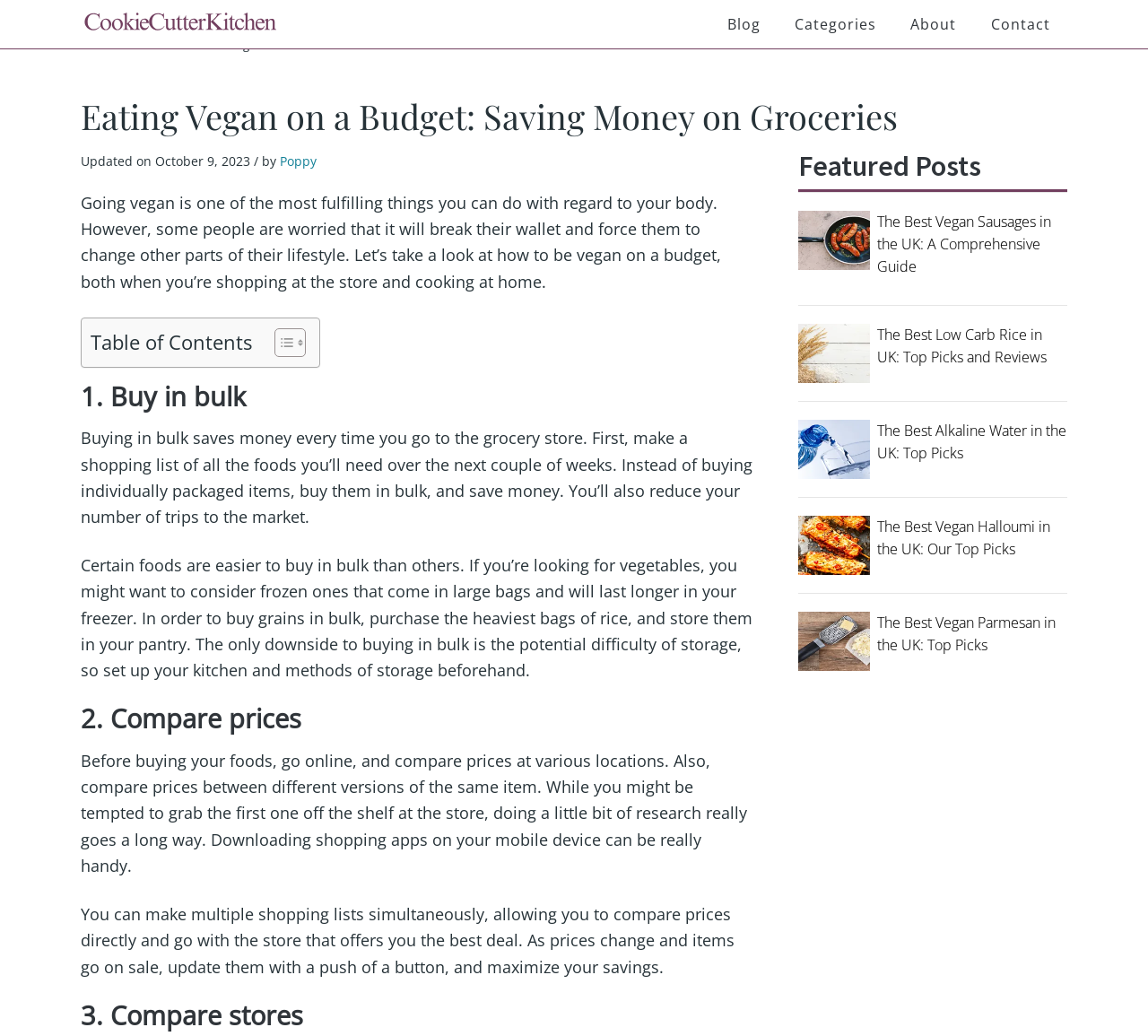Identify the coordinates of the bounding box for the element that must be clicked to accomplish the instruction: "Click the 'Cookie Cutter Kitchen' link".

[0.07, 0.002, 0.258, 0.045]